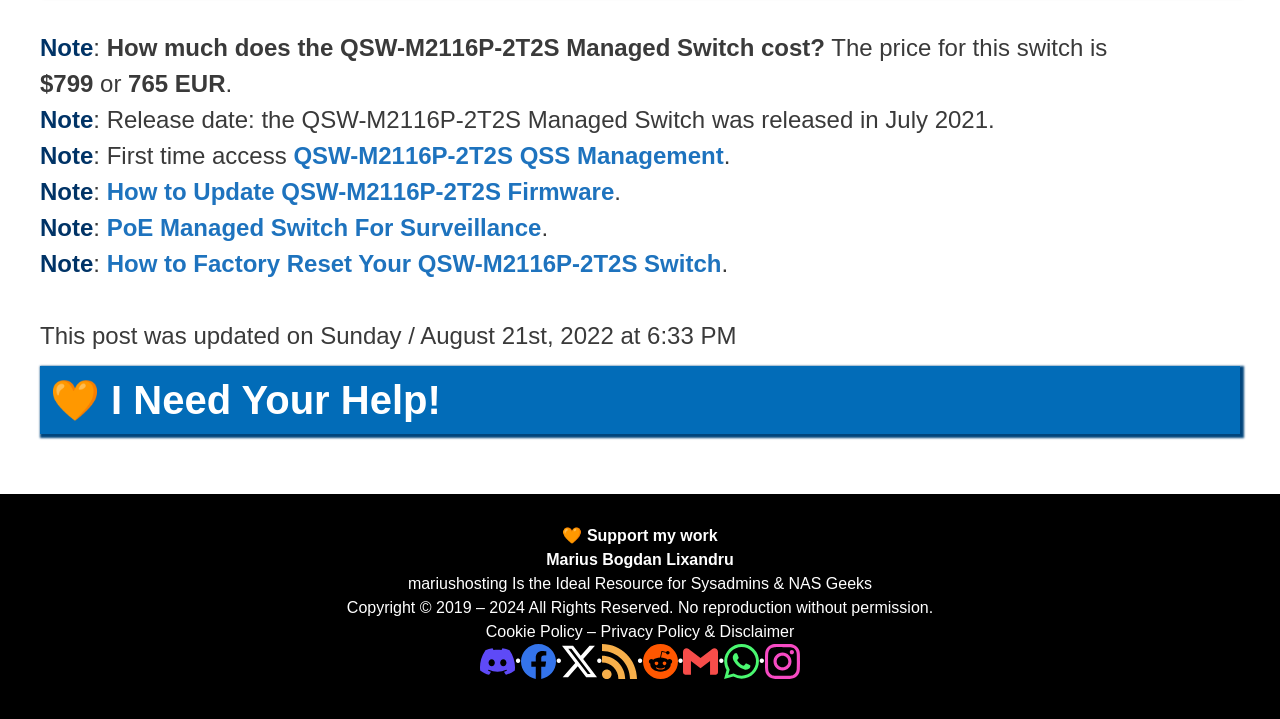Please find the bounding box for the following UI element description. Provide the coordinates in (top-left x, top-left y, bottom-right x, bottom-right y) format, with values between 0 and 1: Privacy Policy & Disclaimer

[0.469, 0.867, 0.621, 0.89]